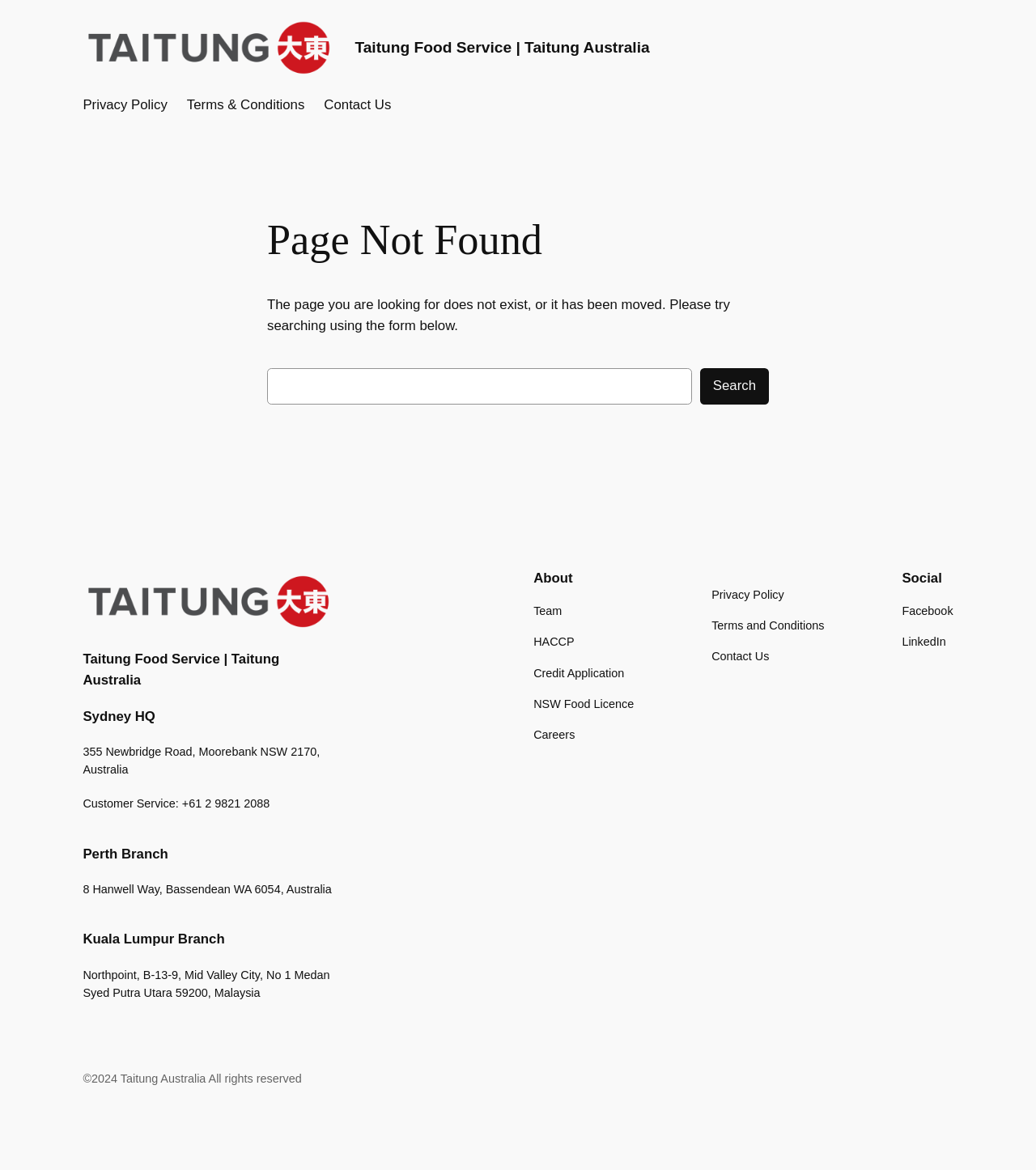Identify the bounding box for the given UI element using the description provided. Coordinates should be in the format (top-left x, top-left y, bottom-right x, bottom-right y) and must be between 0 and 1. Here is the description: Team

[0.515, 0.514, 0.542, 0.53]